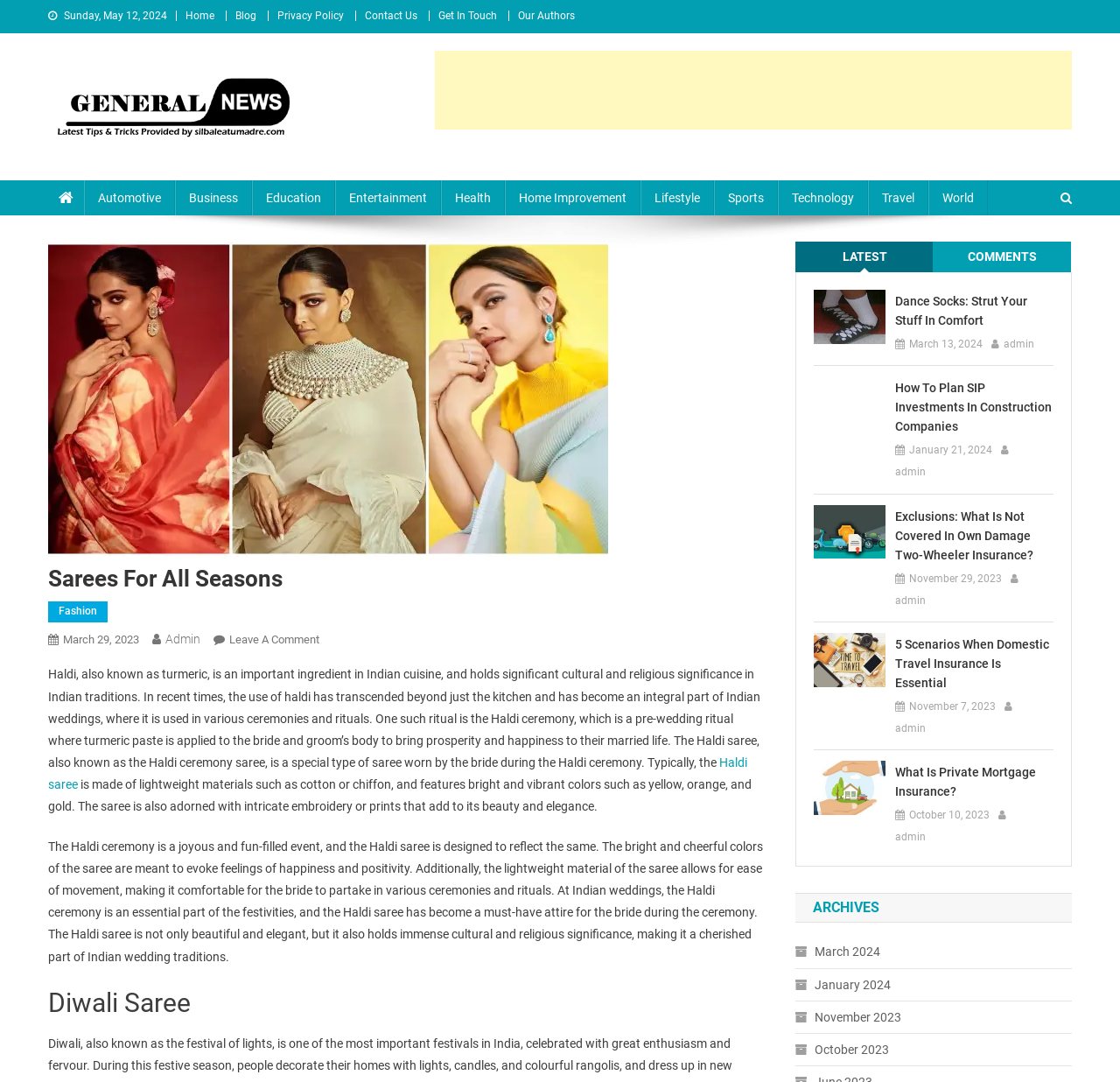What is the material of the Haldi saree?
Please provide a detailed and thorough answer to the question.

The text states that the Haldi saree is made of lightweight materials such as cotton or chiffon, which allows for ease of movement and comfort during the ceremonies and rituals.